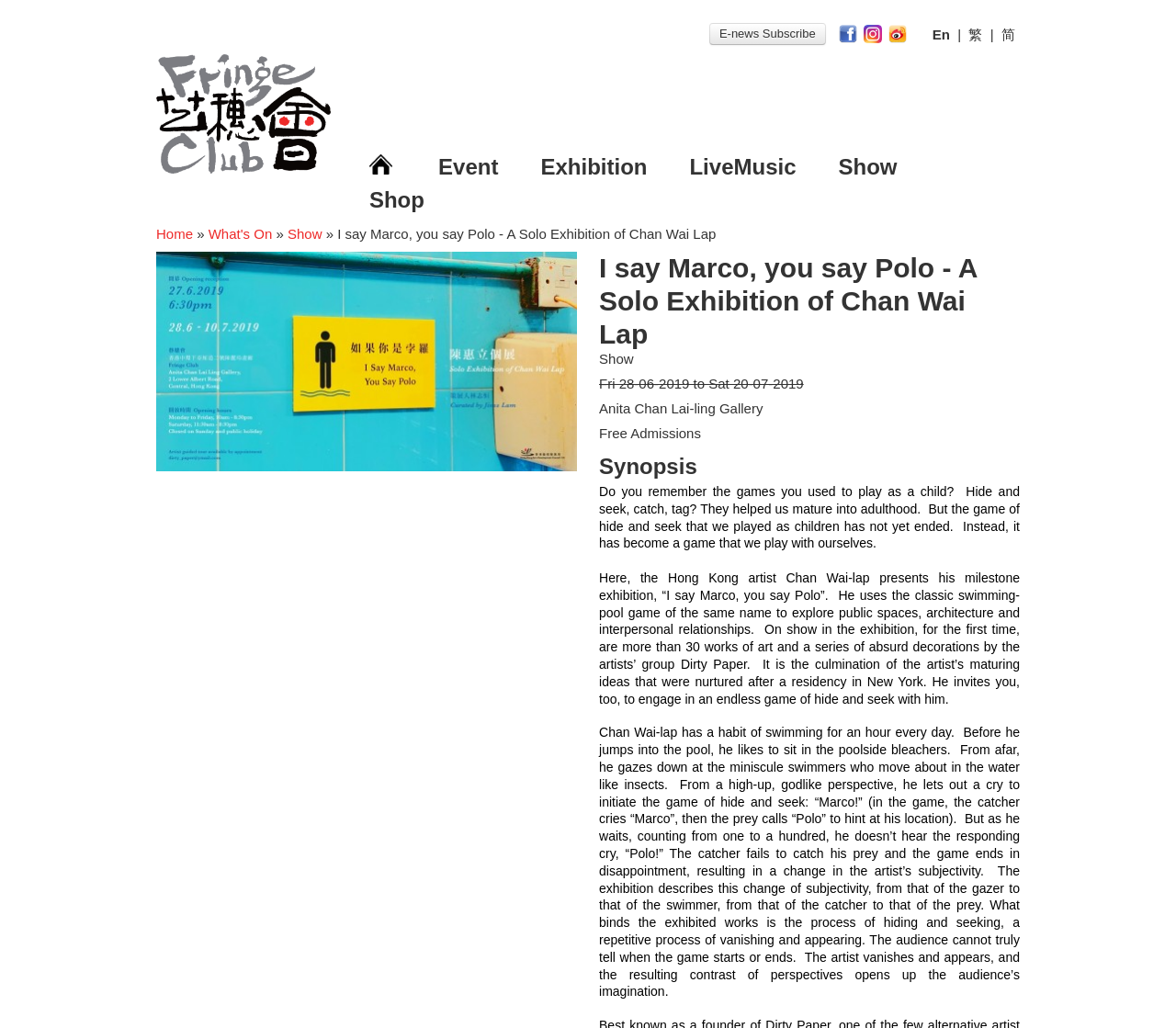How many works of art are on show in the exhibition?
Please provide a detailed and thorough answer to the question.

The number of works of art on show in the exhibition can be found in the static text element with the text 'On show in the exhibition, for the first time, are more than 30 works of art...'.